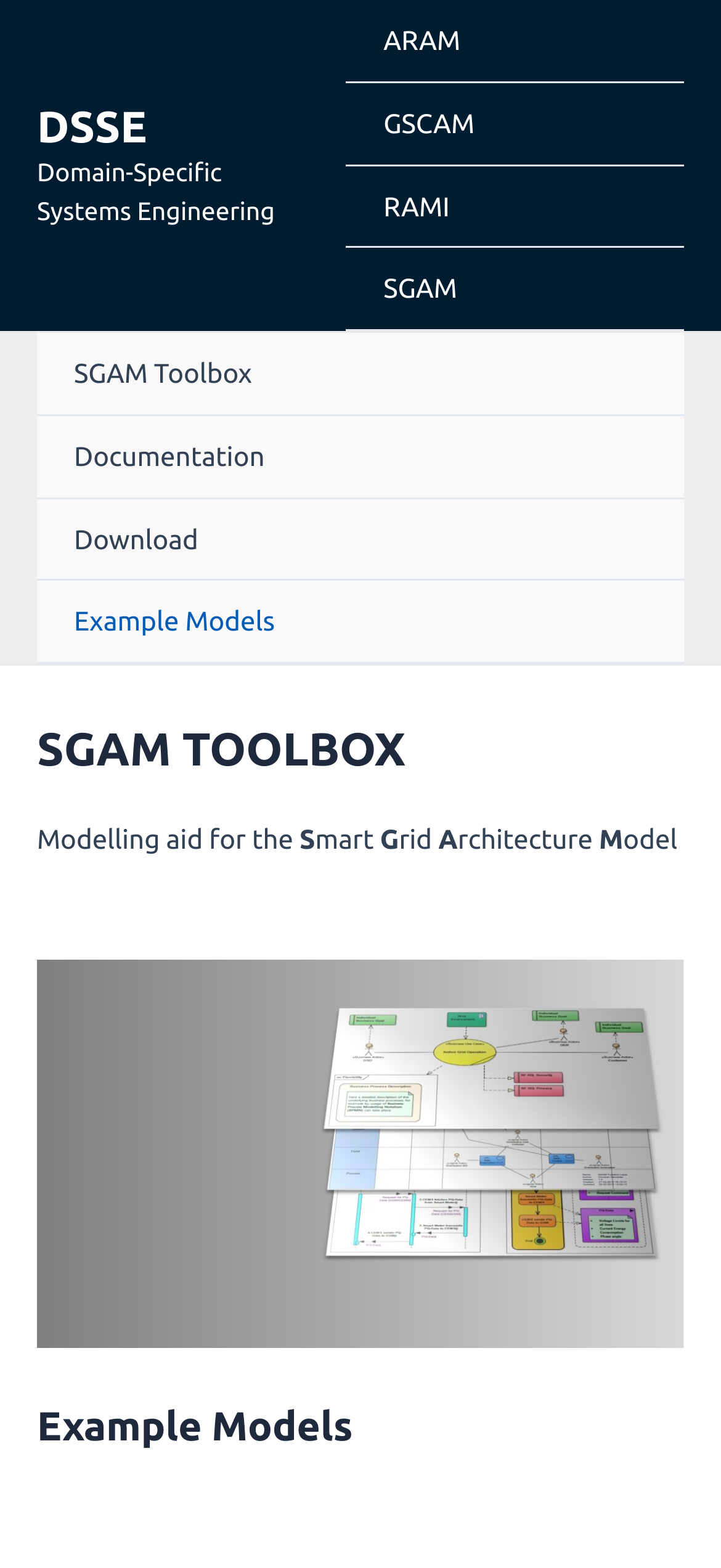Please predict the bounding box coordinates of the element's region where a click is necessary to complete the following instruction: "access SGAM Toolbox". The coordinates should be represented by four float numbers between 0 and 1, i.e., [left, top, right, bottom].

[0.051, 0.212, 0.949, 0.265]